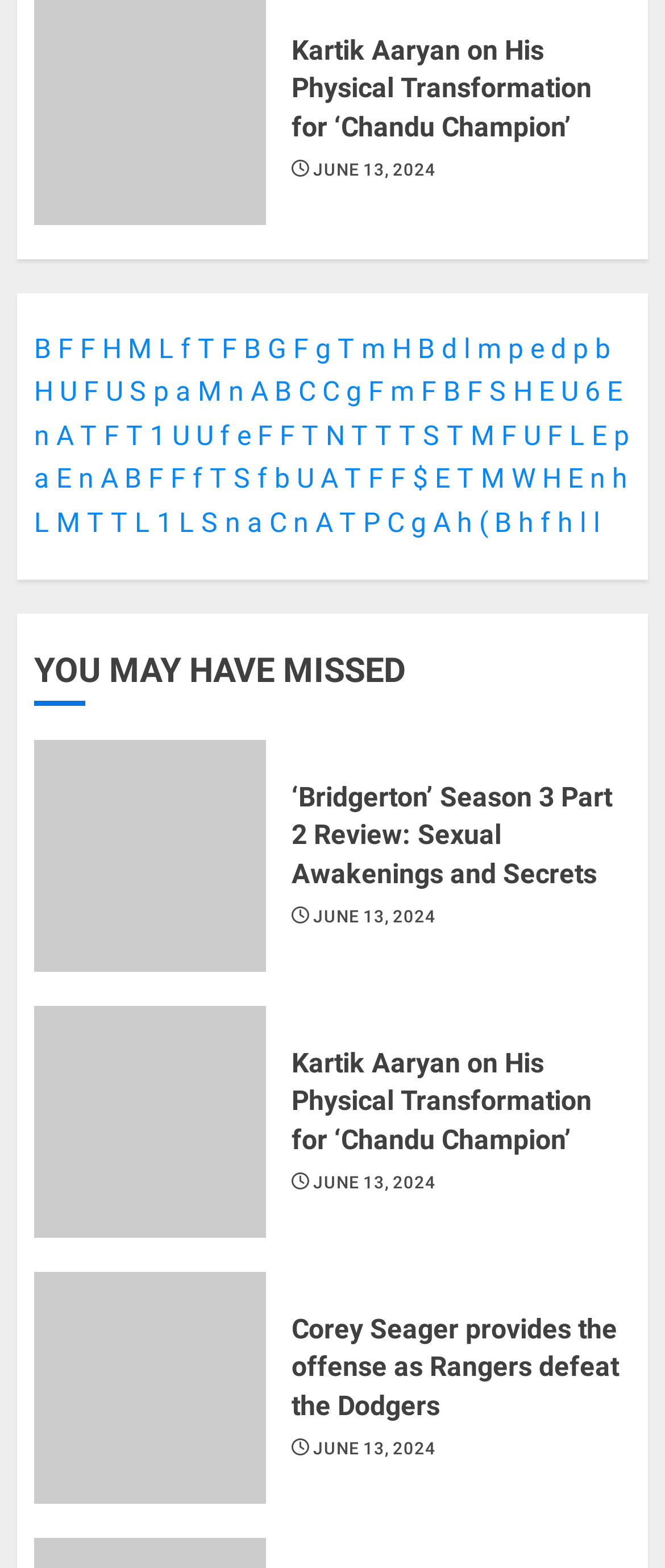Please specify the bounding box coordinates of the clickable section necessary to execute the following command: "Click on the link 'B'".

[0.051, 0.212, 0.077, 0.232]